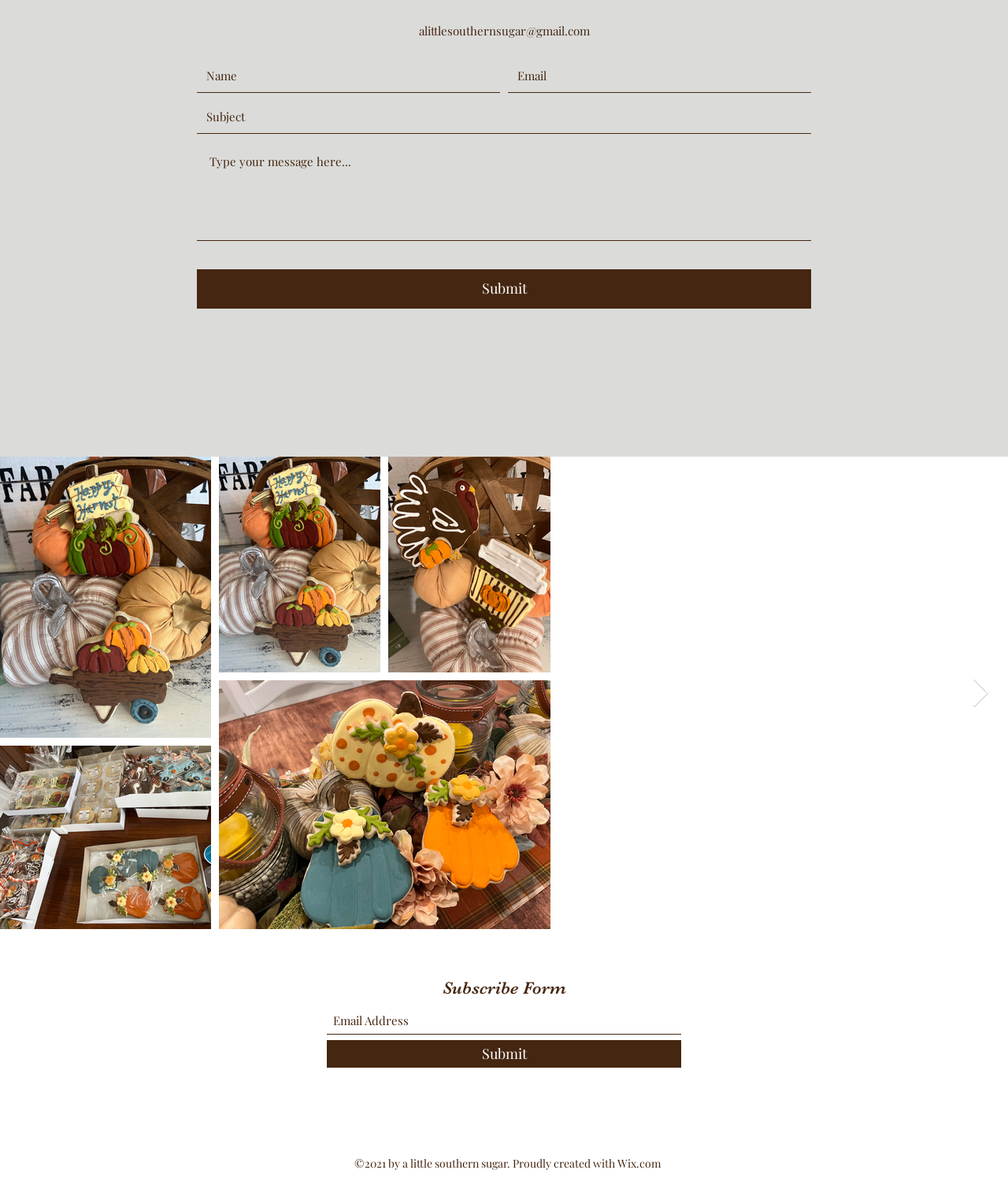How many textboxes are there?
Using the visual information, answer the question in a single word or phrase.

5